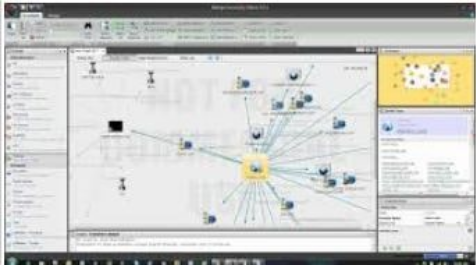Explain the image in a detailed way.

The image depicts a screenshot of the Maltego software interface, showcasing a detailed visual representation of interconnected data points. In this view, various entities are represented as nodes connected by lines, illustrating their relationships and links. The main focus appears to be a central node highlighted in yellow, which signifies a key data point amidst a network of other connected items. 

The layout features a structured sidebar on the left, likely containing tools and options for data manipulation, along with a detailed panel on the right that may provide information about the selected node or entity. This setup allows users to navigate and visualize complex relationships efficiently, demonstrating Maltego's capability in forensic analysis, security, and intelligence work. The software's user-friendly interface facilitates the exploration of hidden connections and enhances data mining efforts, making it a valuable tool for forensic and security professionals.